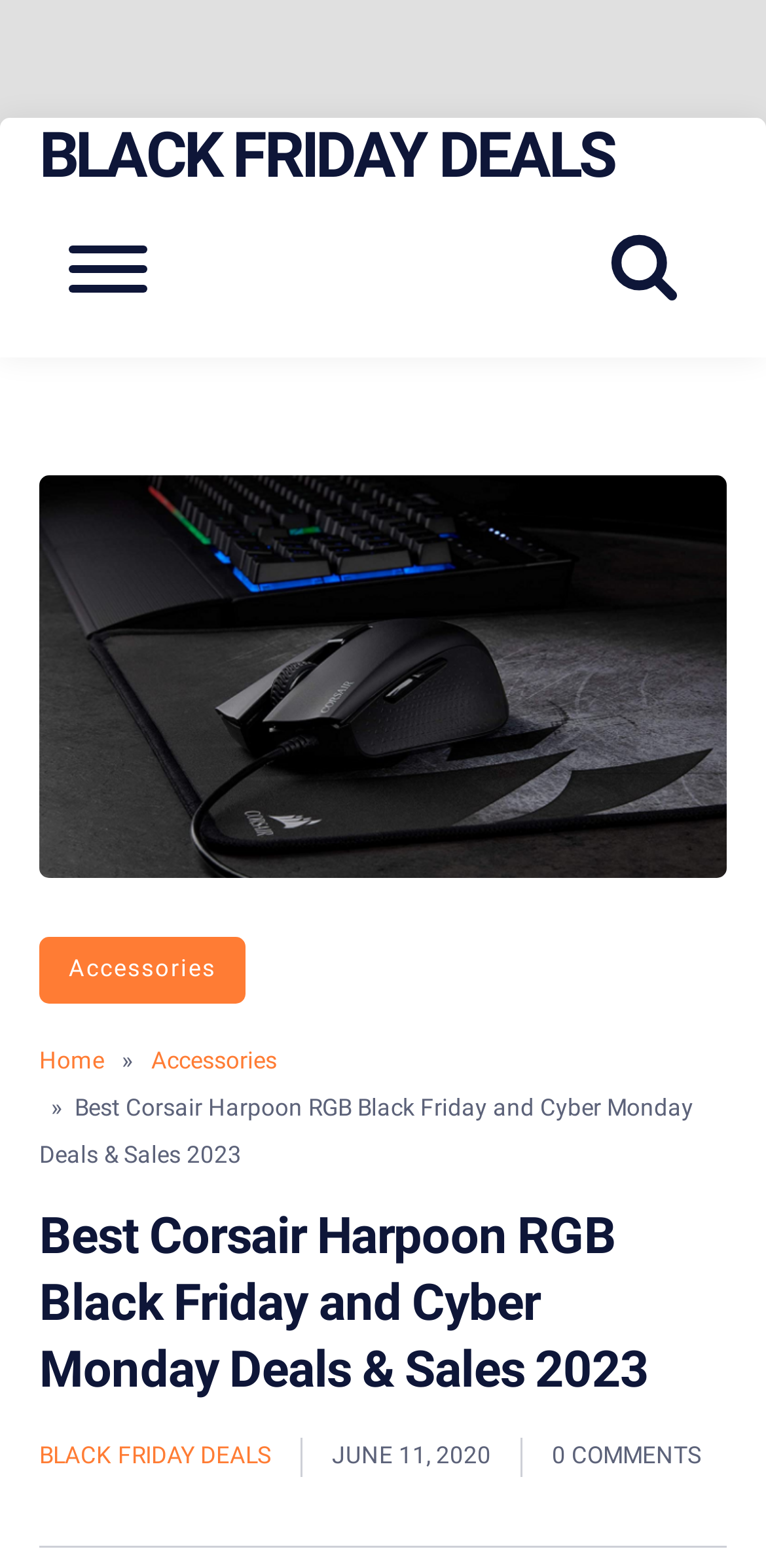Please reply to the following question using a single word or phrase: 
What is the category of the 'Accessories' link?

Navigation